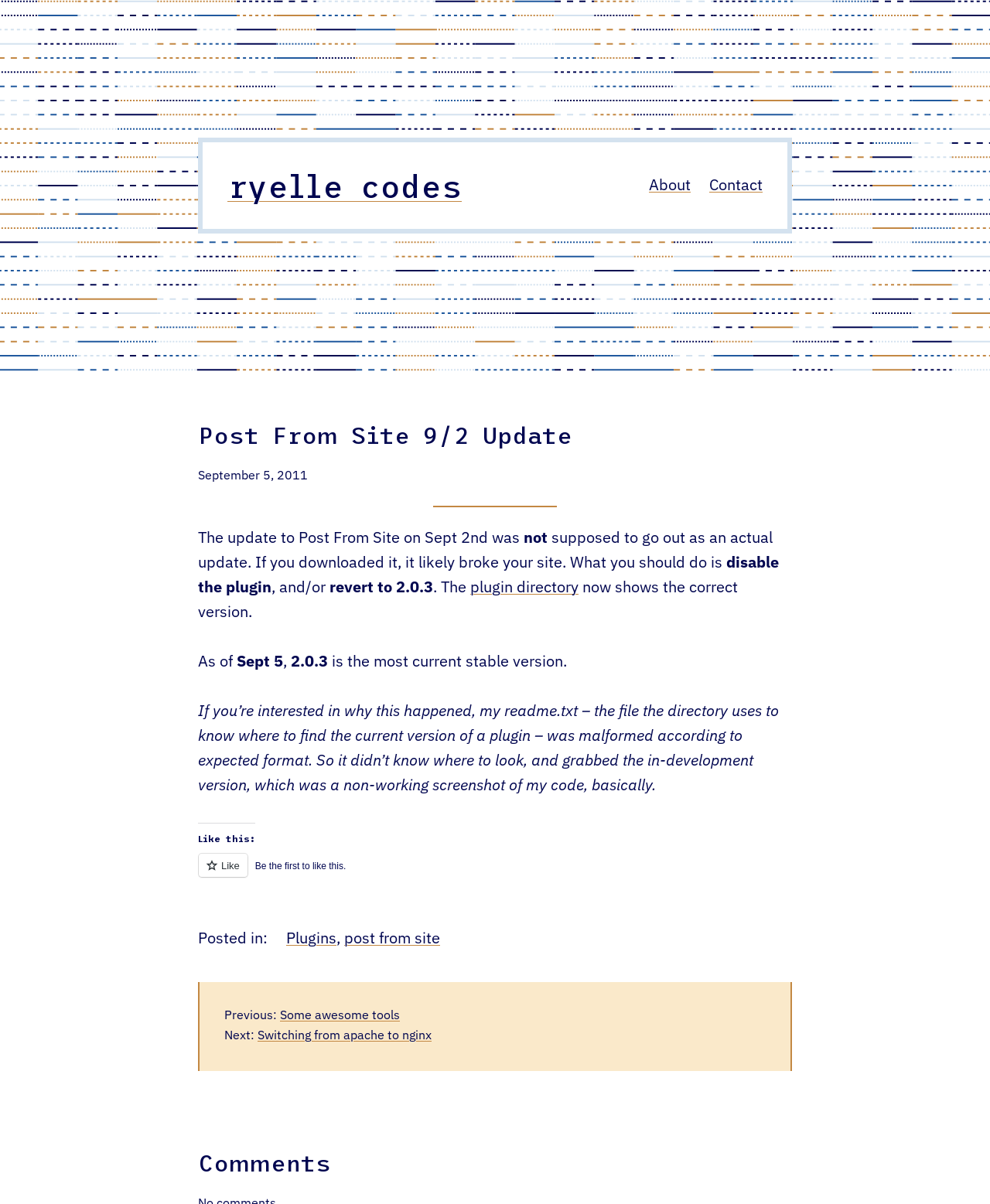Identify the bounding box coordinates necessary to click and complete the given instruction: "click the 'Contact' link".

[0.716, 0.148, 0.77, 0.161]